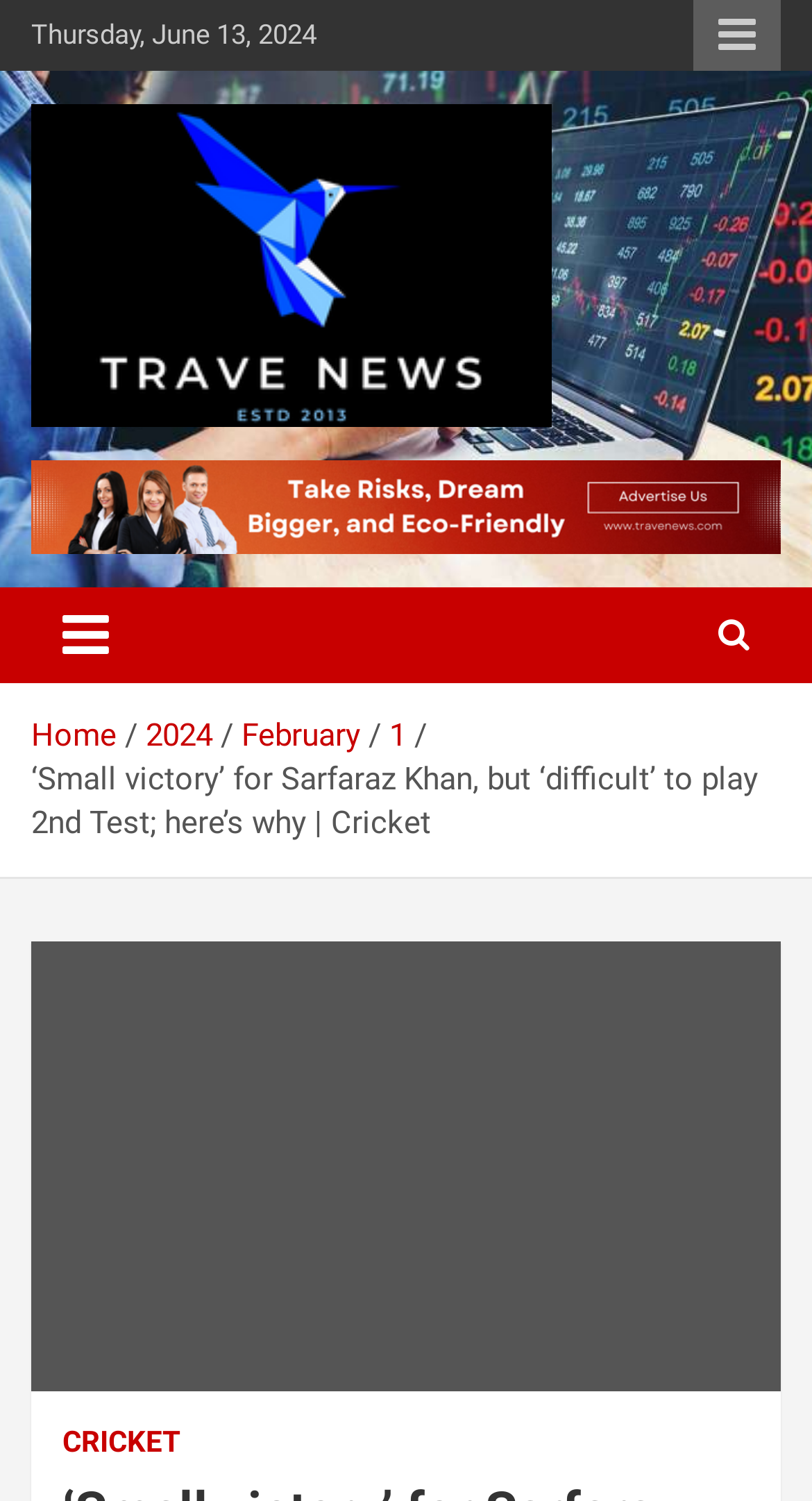What is the date mentioned on the webpage?
Can you give a detailed and elaborate answer to the question?

I found the date 'Thursday, June 13, 2024' on the top of the webpage, which is a static text element.